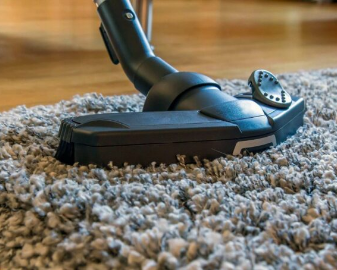What is the purpose of the brush attachment?
Please give a well-detailed answer to the question.

According to the caption, the brush attachment 'facilitates effective cleaning by lifting dirt and debris from the carpet fibers', which implies that its purpose is to lift dirt and debris from the carpet.